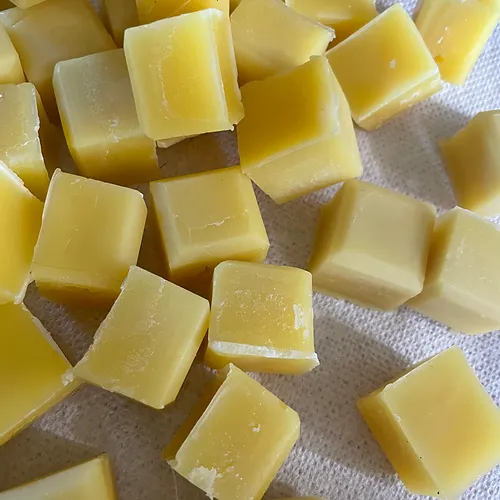Based on what you see in the screenshot, provide a thorough answer to this question: What is the size of each beeswax chunk?

The caption states that the beeswax chunks are 'roughly one-inch cubes', implying that each chunk is approximately one inch in size.